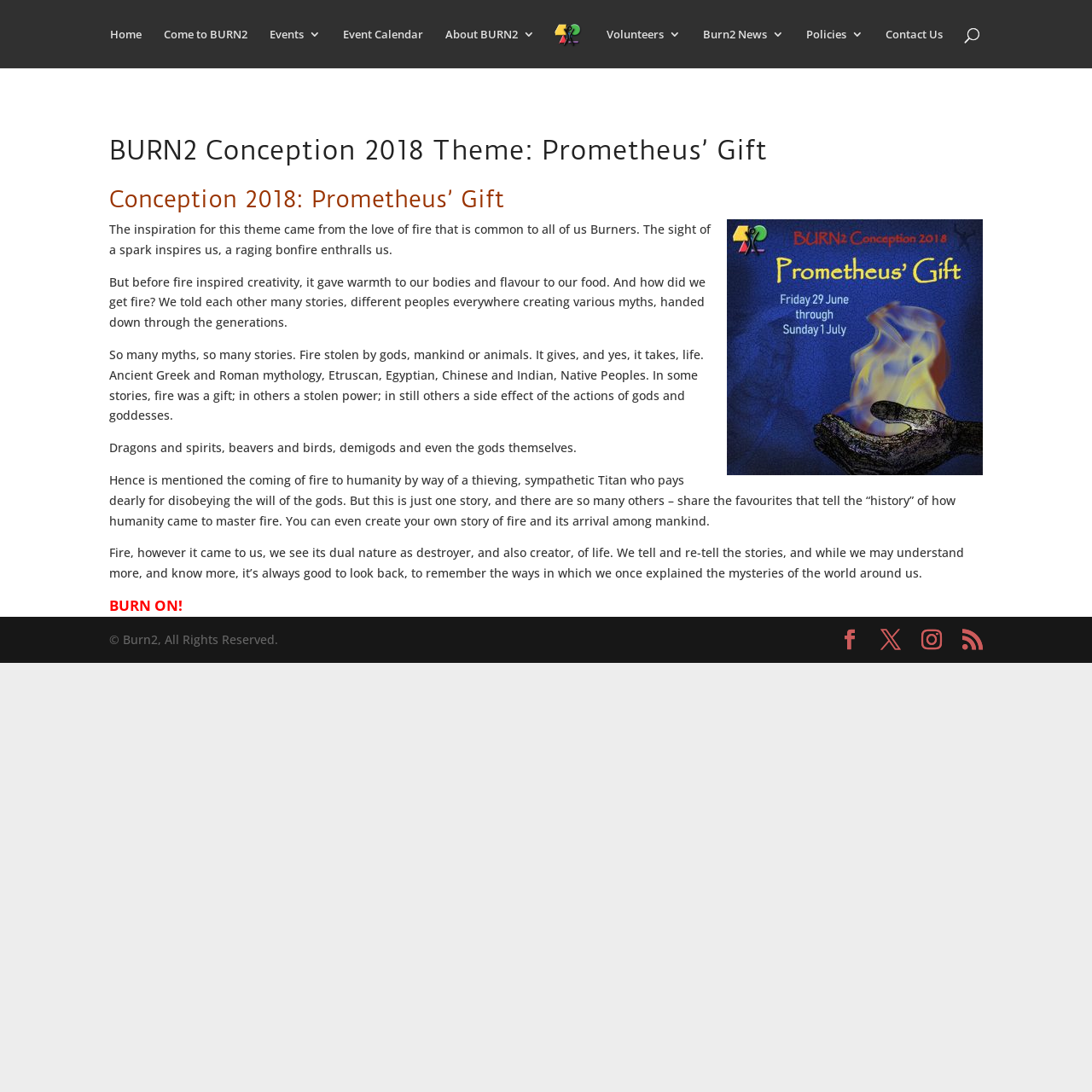Please provide the bounding box coordinates for the element that needs to be clicked to perform the instruction: "Click on Home". The coordinates must consist of four float numbers between 0 and 1, formatted as [left, top, right, bottom].

[0.101, 0.026, 0.13, 0.062]